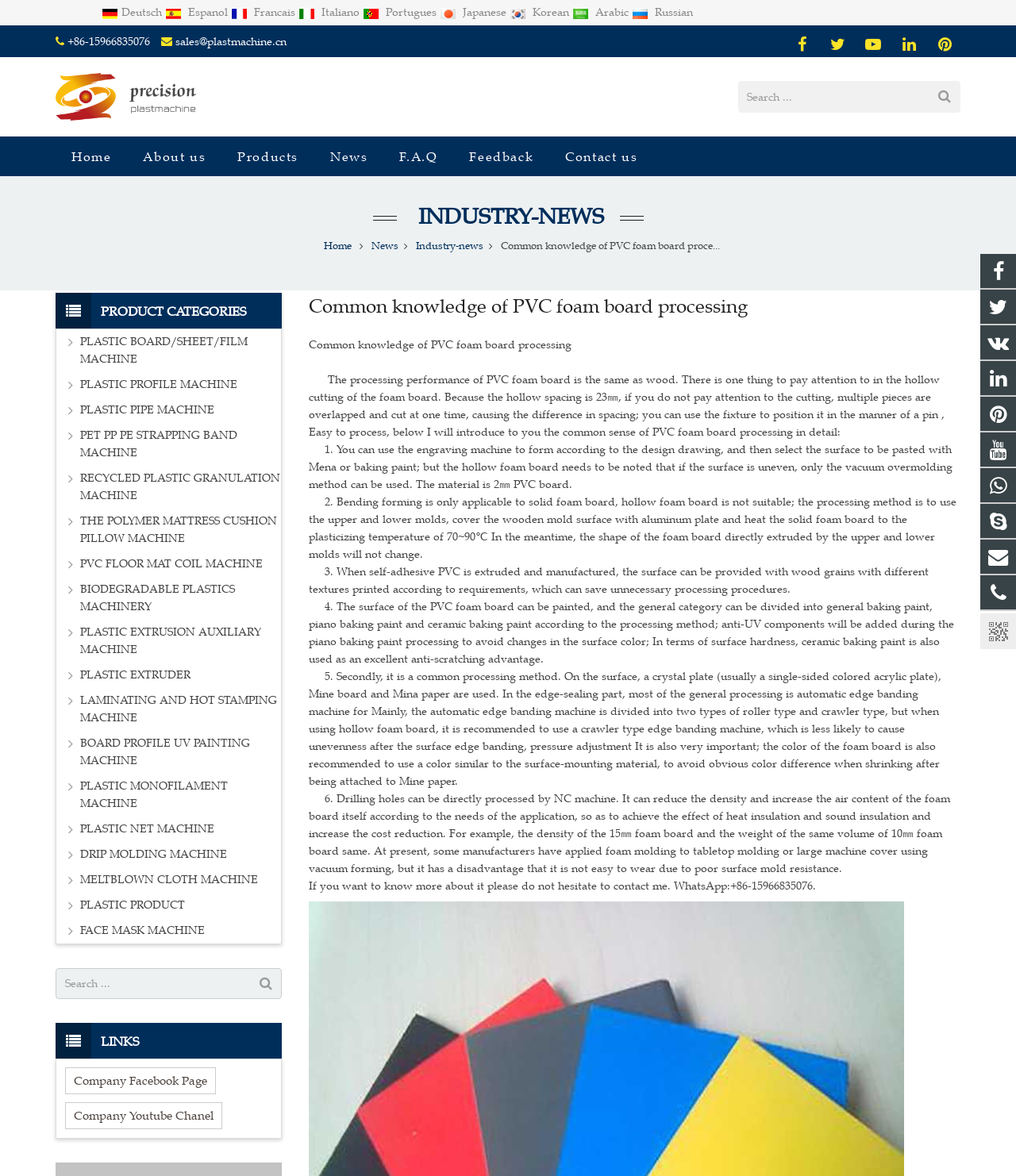Please find the bounding box coordinates of the element's region to be clicked to carry out this instruction: "Follow on Shop".

None